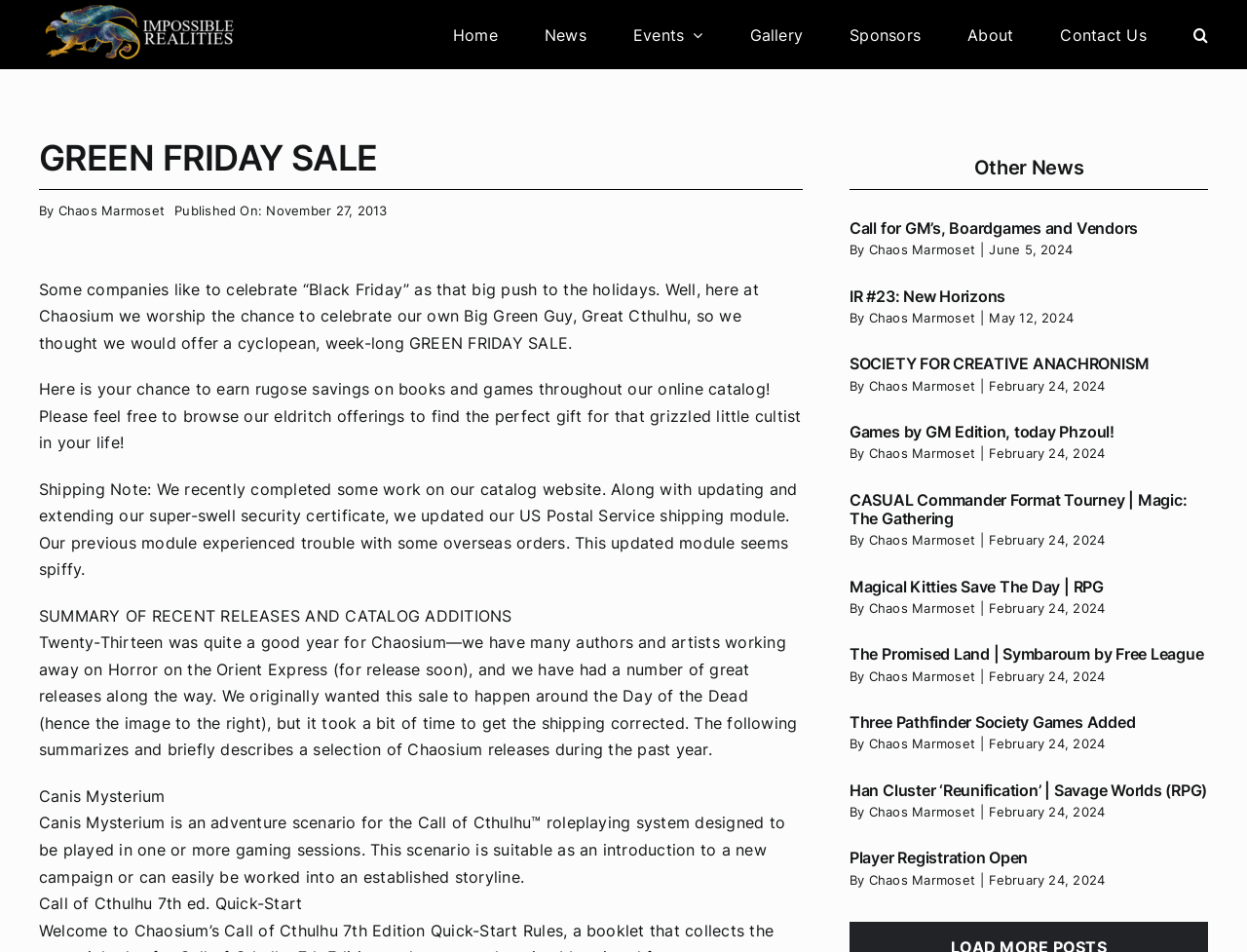Please find the bounding box coordinates of the element's region to be clicked to carry out this instruction: "Read the 'Call of Cthulhu 7th ed. Quick-Start' article".

[0.031, 0.939, 0.242, 0.959]